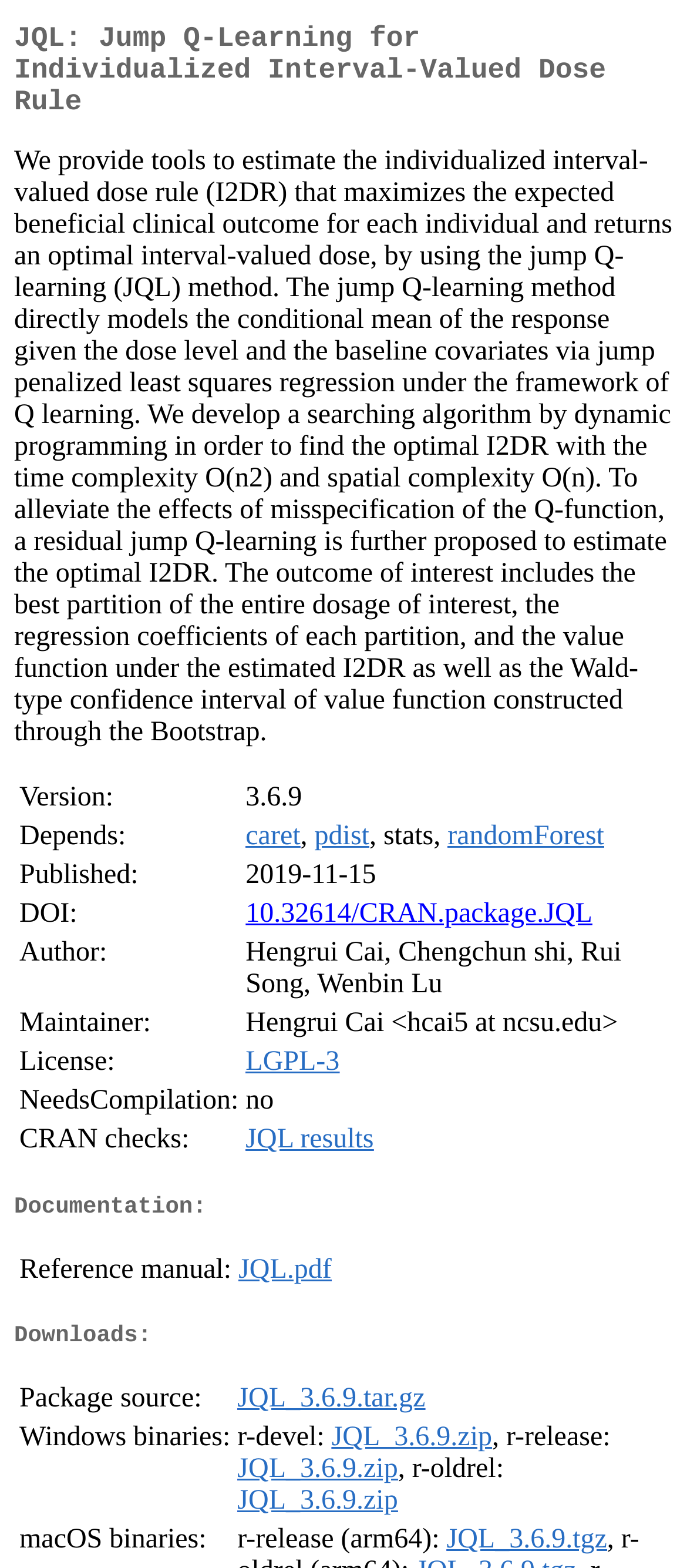Please look at the image and answer the question with a detailed explanation: What is the publication date of JQL package?

I found the publication date of JQL package by looking at the table that lists the package details, where it says 'Published: 2019-11-15'.